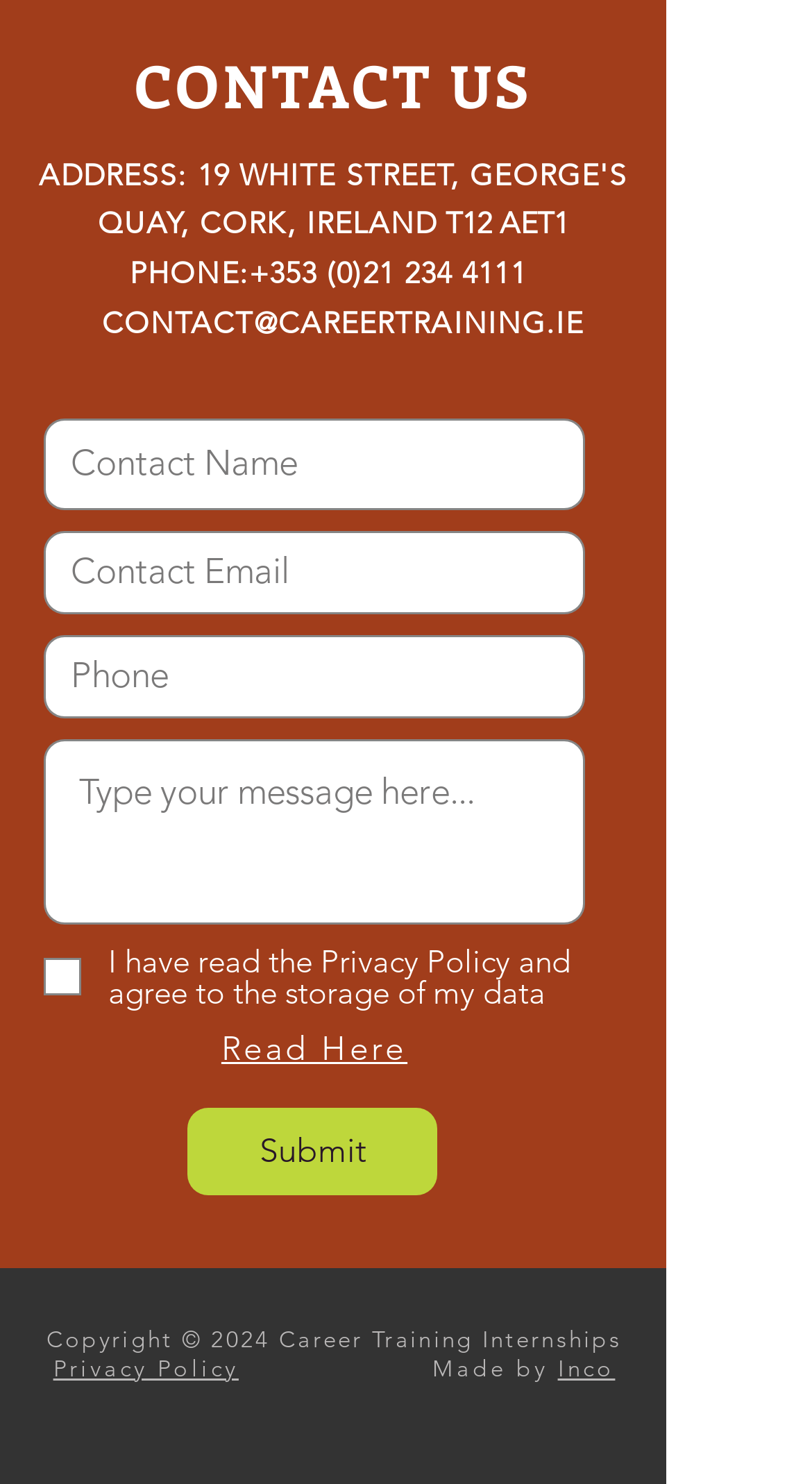Determine the bounding box coordinates of the clickable element to achieve the following action: 'Enter contact email'. Provide the coordinates as four float values between 0 and 1, formatted as [left, top, right, bottom].

[0.054, 0.358, 0.721, 0.414]